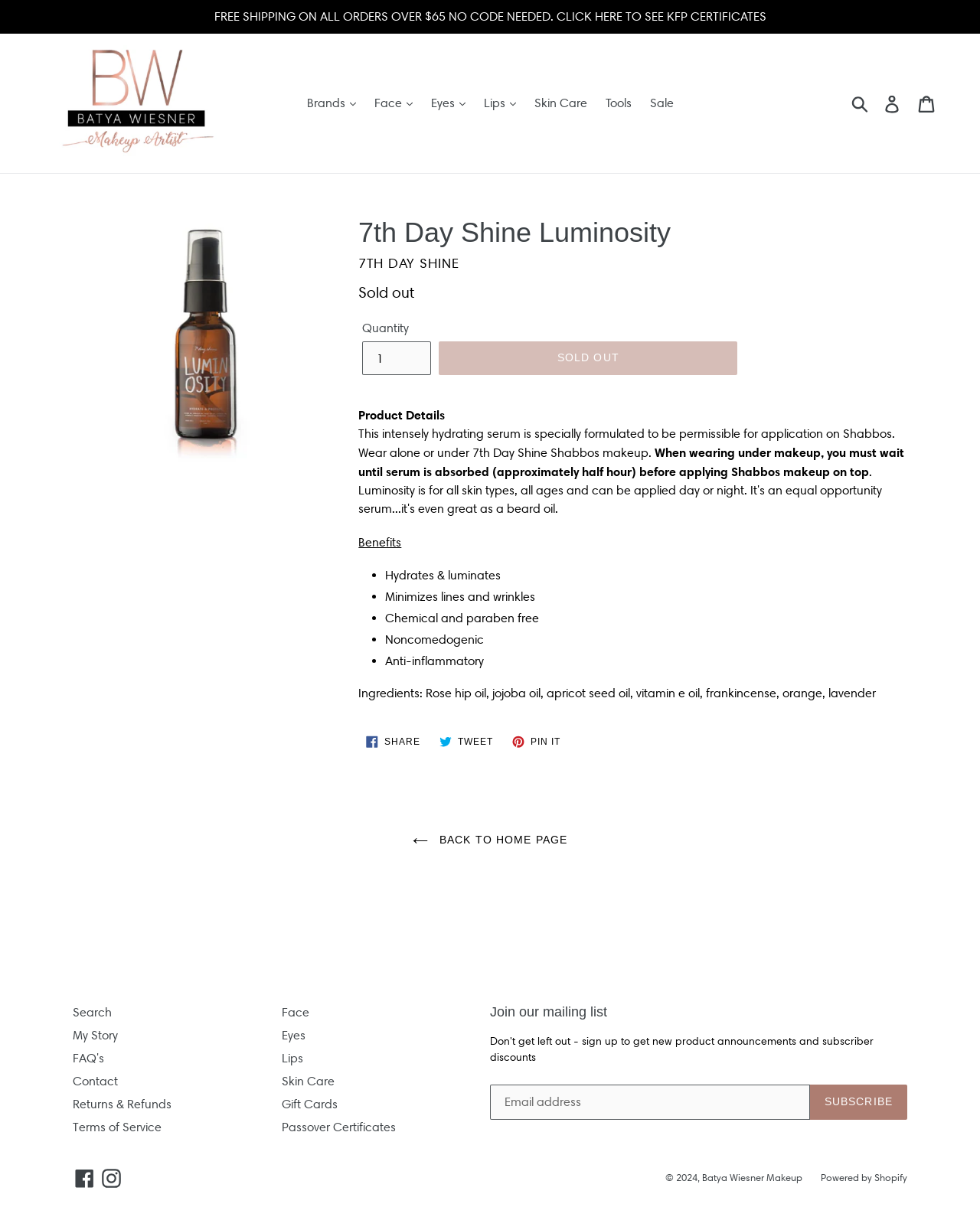How can I share this product with others?
Analyze the image and deliver a detailed answer to the question.

I found the answer by looking at the social media links at the bottom of the product description, which allow users to share the product on Facebook, Twitter, or Pinterest.